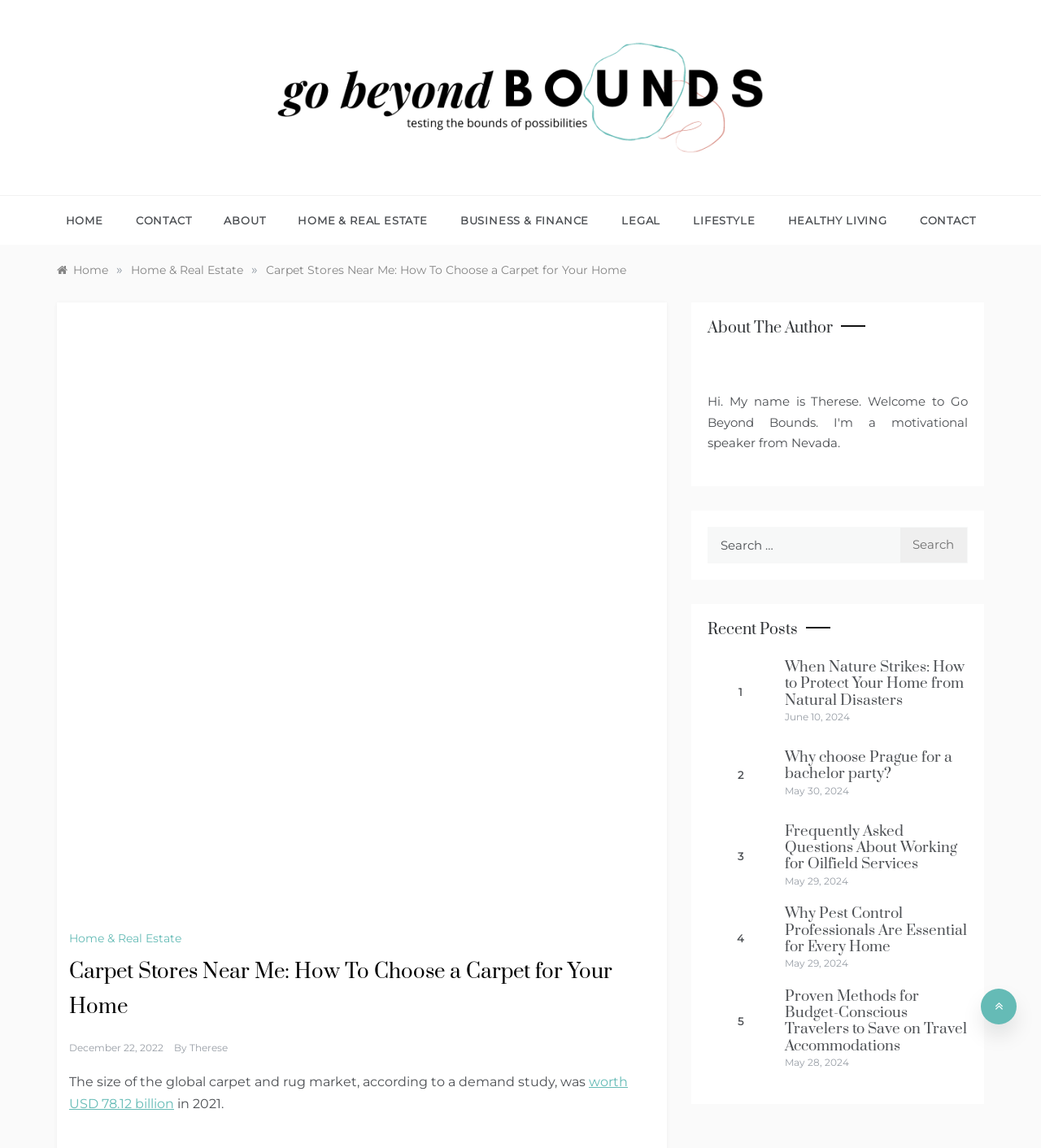Identify the bounding box coordinates of the region that should be clicked to execute the following instruction: "View the 'Recent Posts'".

[0.68, 0.54, 0.93, 0.557]